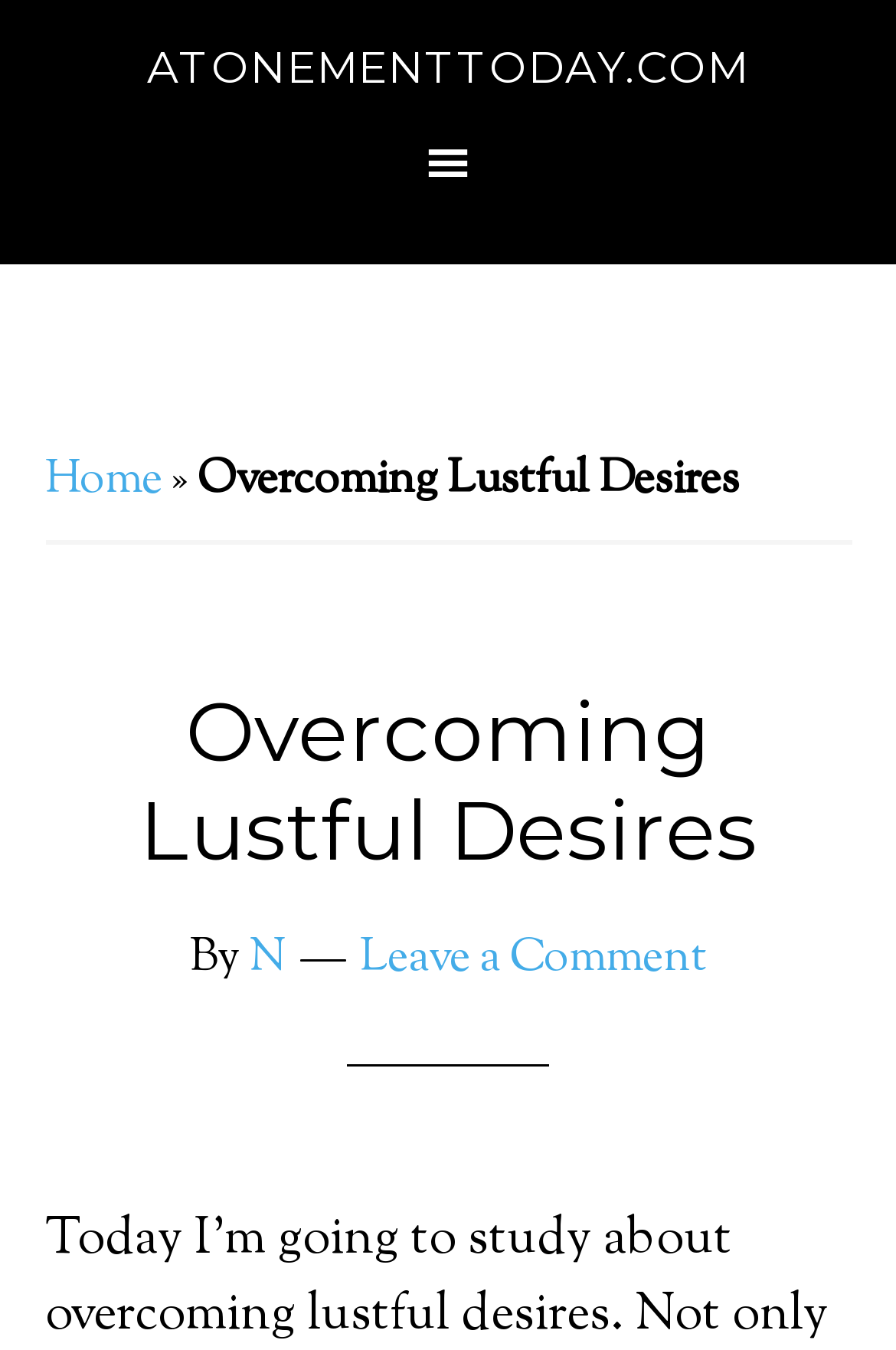From the webpage screenshot, identify the region described by AtonementToday.com. Provide the bounding box coordinates as (top-left x, top-left y, bottom-right x, bottom-right y), with each value being a floating point number between 0 and 1.

[0.164, 0.031, 0.836, 0.07]